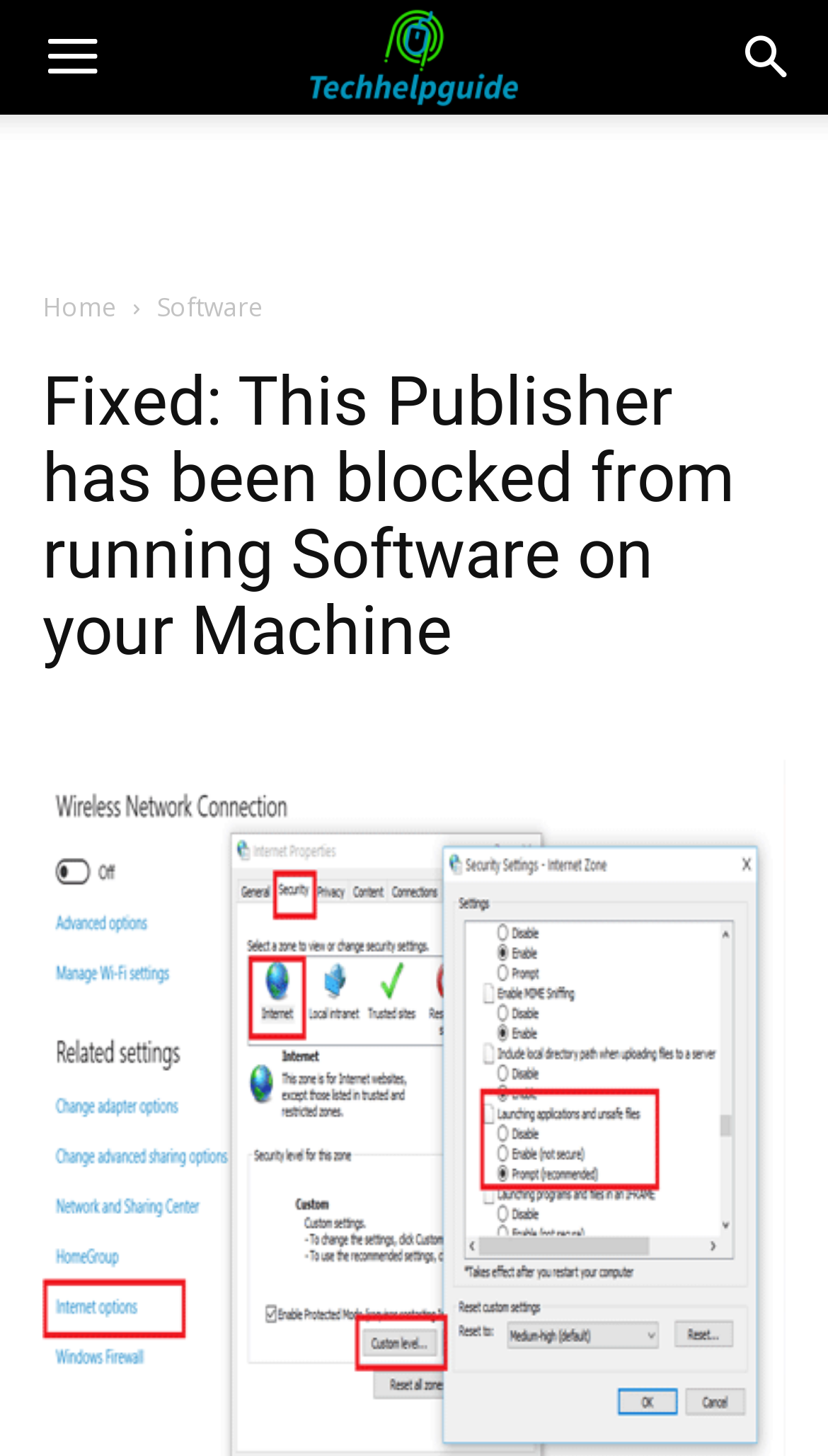What type of content is present in the iframe?
Please provide a comprehensive answer based on the visual information in the image.

The iframe contains an advertisement, which is a common practice on websites to generate revenue.